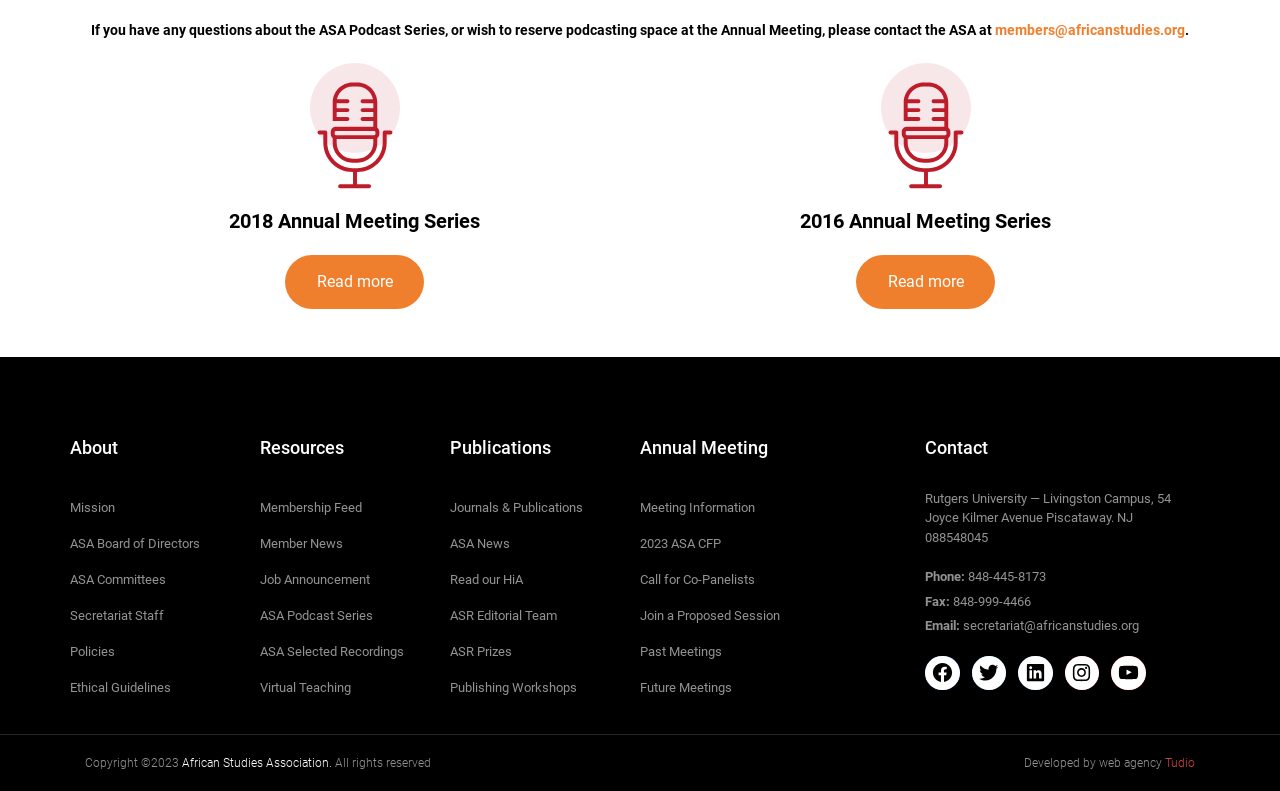Using the format (top-left x, top-left y, bottom-right x, bottom-right y), provide the bounding box coordinates for the described UI element. All values should be floating point numbers between 0 and 1: ASA Committees

[0.055, 0.723, 0.13, 0.742]